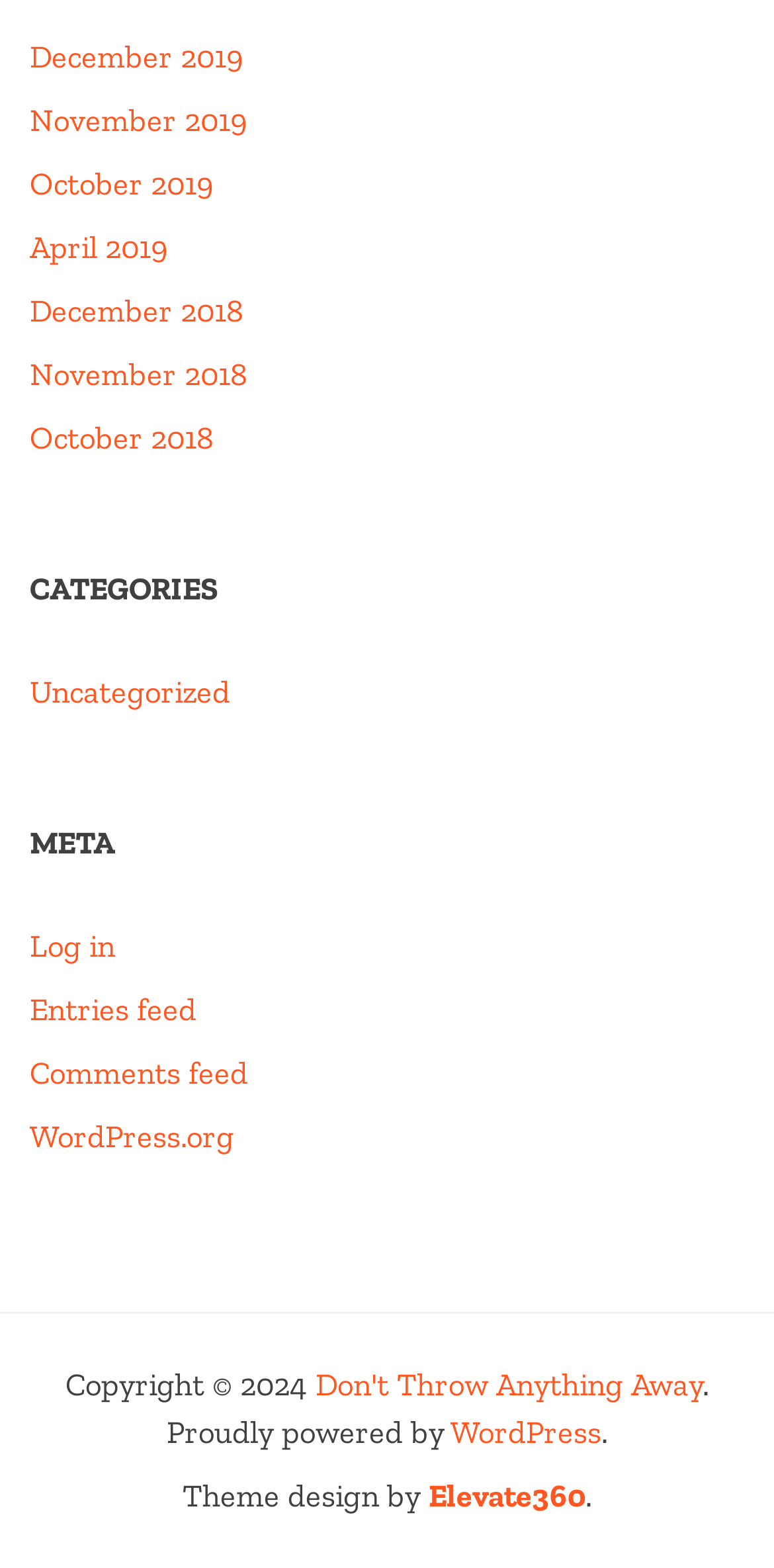What is the name of the theme design company?
Utilize the information in the image to give a detailed answer to the question.

The webpage has a static text 'Theme design by' followed by a link 'Elevate360', which suggests that Elevate360 is the company that designed the theme of the webpage.